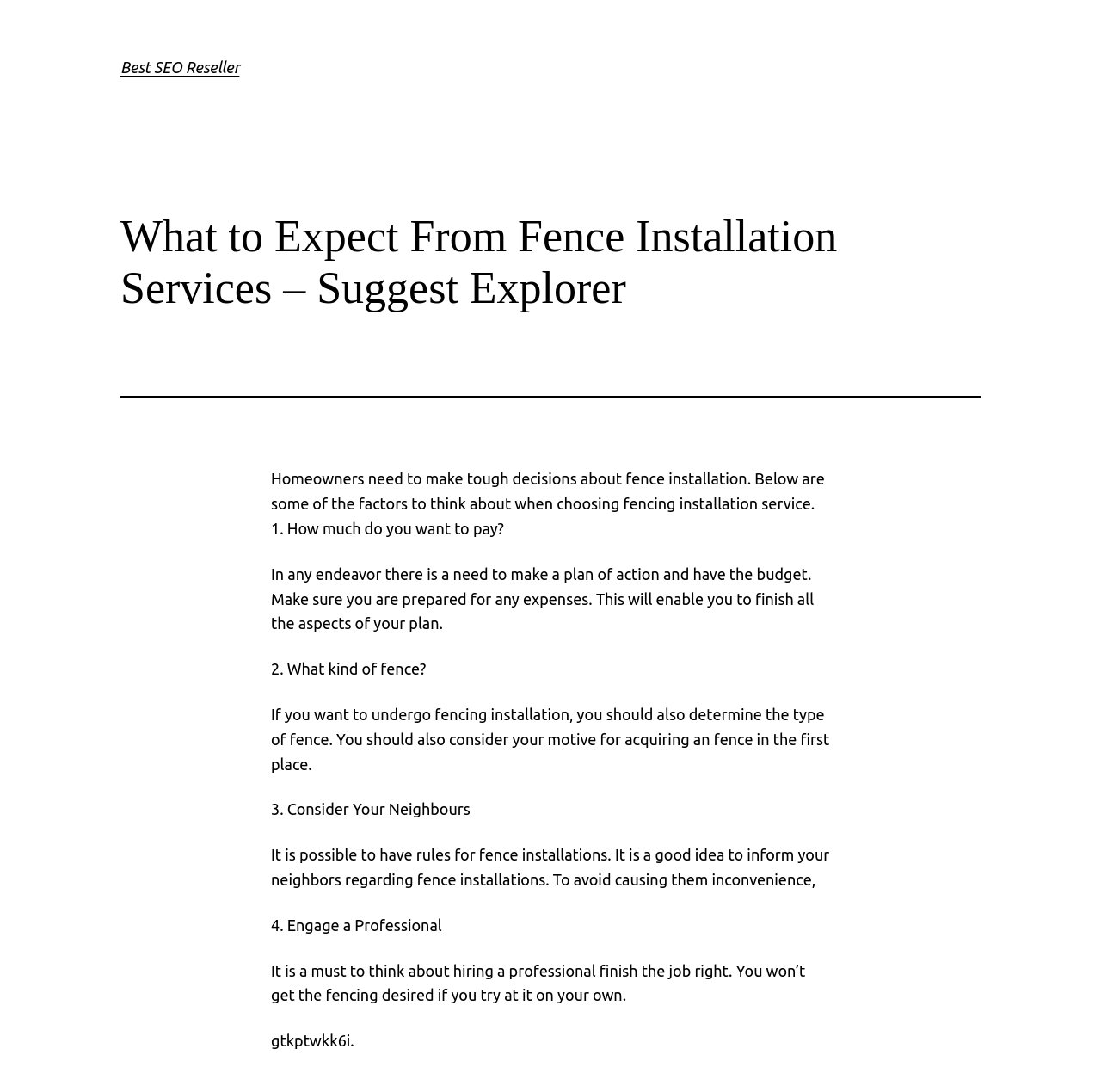Reply to the question with a single word or phrase:
What is the purpose of making a plan of action and having a budget for fence installation?

To finish all aspects of your plan